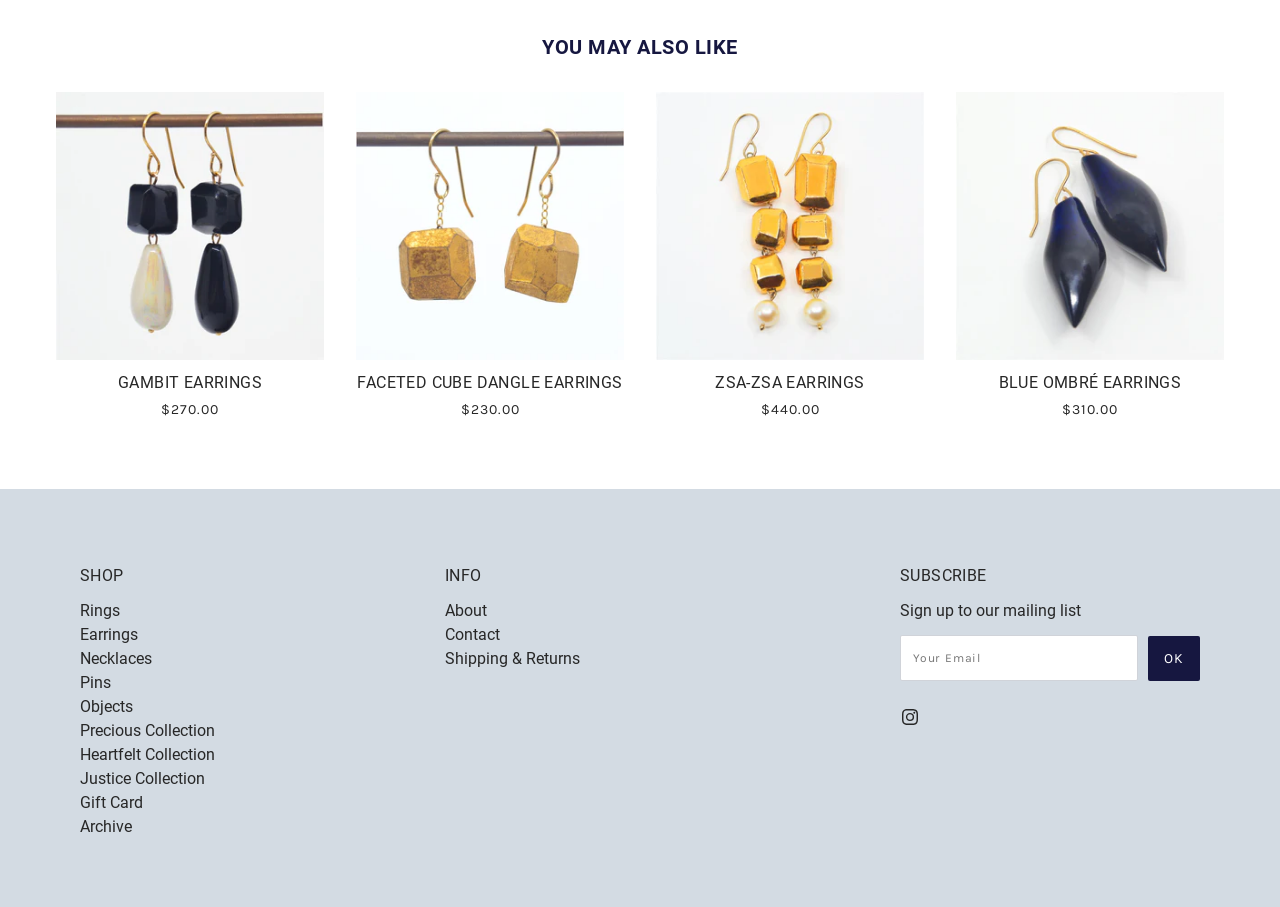What is the category of 'Gambit Earrings'?
Ensure your answer is thorough and detailed.

The category of 'Gambit Earrings' can be determined by looking at the navigation list under the 'SHOP' section, where 'Earrings' is one of the options. Since 'Gambit Earrings' is listed under the 'YOU MAY ALSO LIKE' section, it is likely that it belongs to the 'Earrings' category.